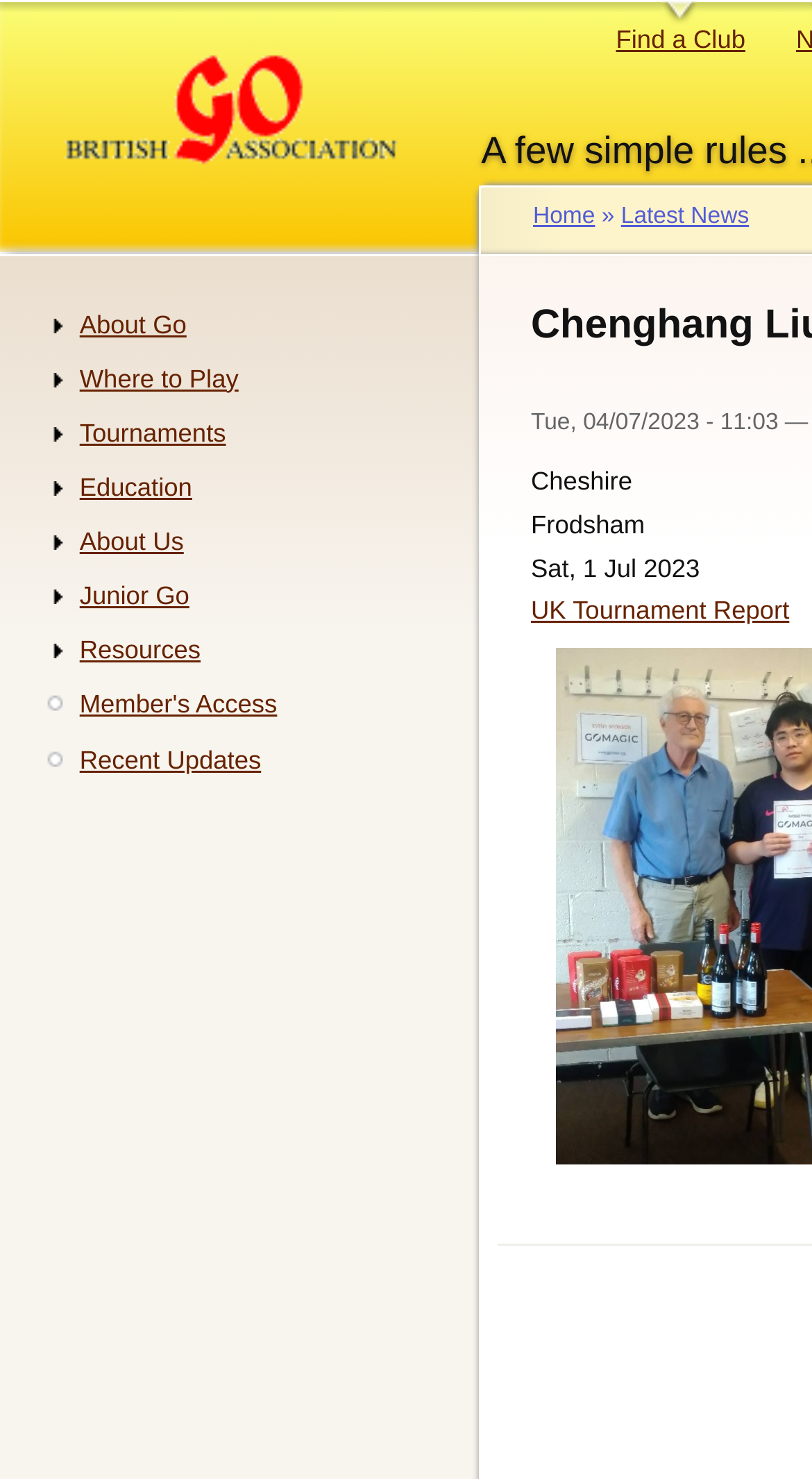Could you highlight the region that needs to be clicked to execute the instruction: "Learn about Go"?

[0.098, 0.209, 0.23, 0.229]